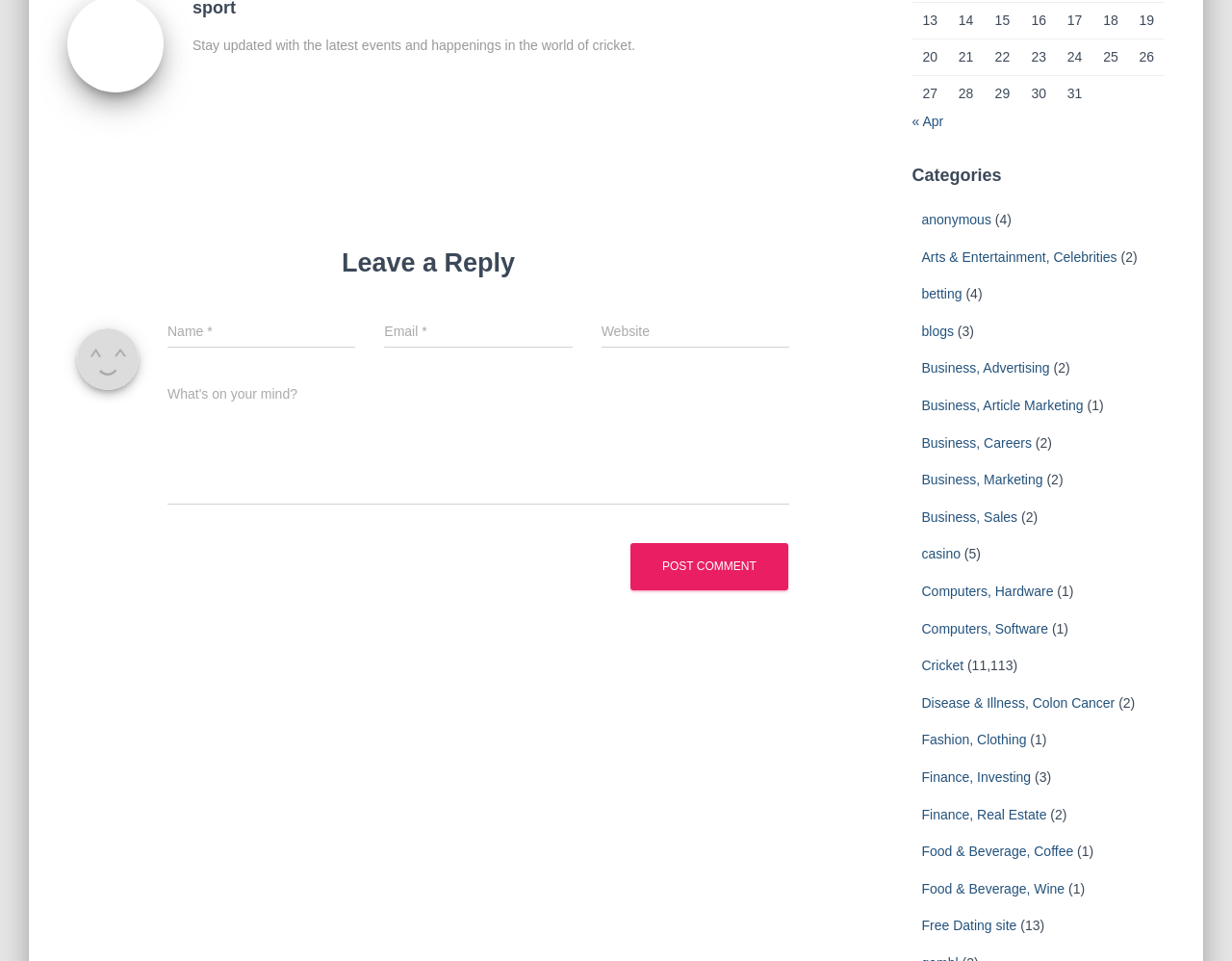Pinpoint the bounding box coordinates of the element that must be clicked to accomplish the following instruction: "Enter your website URL in the input field". The coordinates should be in the format of four float numbers between 0 and 1, i.e., [left, top, right, bottom].

[0.488, 0.327, 0.641, 0.363]